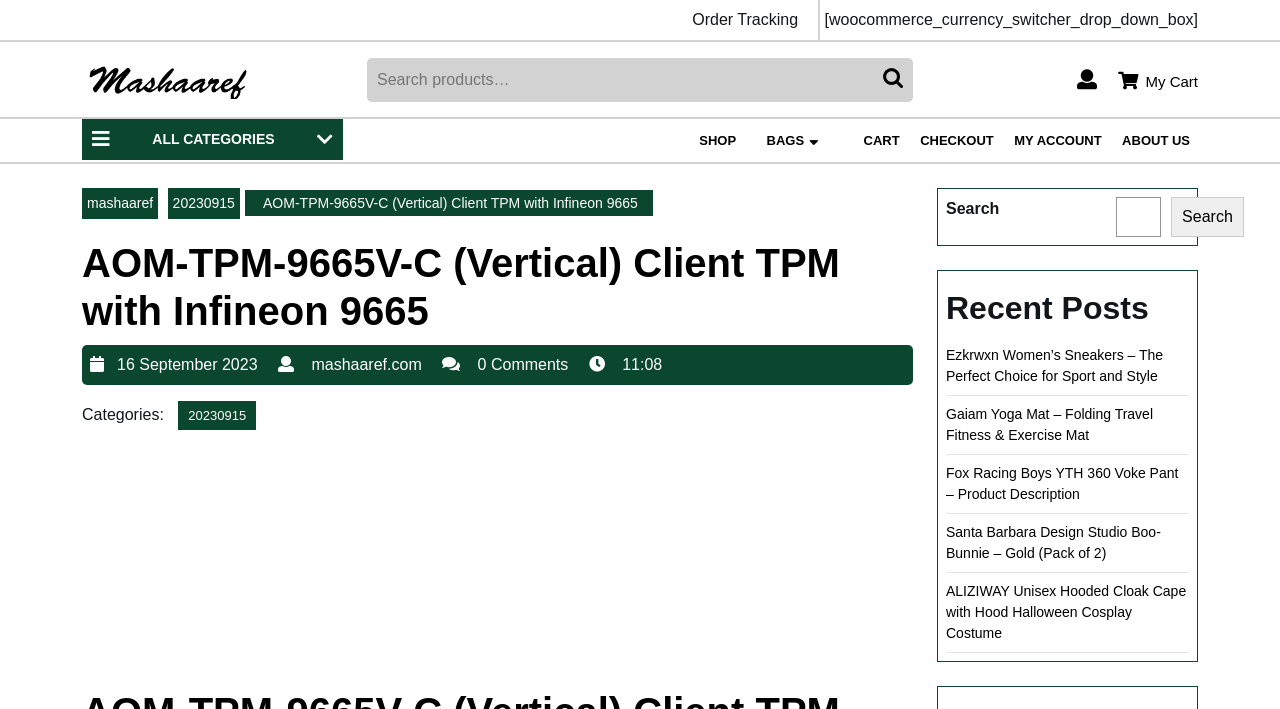Find the bounding box coordinates of the clickable area required to complete the following action: "Check shopping cart".

[0.873, 0.099, 0.936, 0.131]